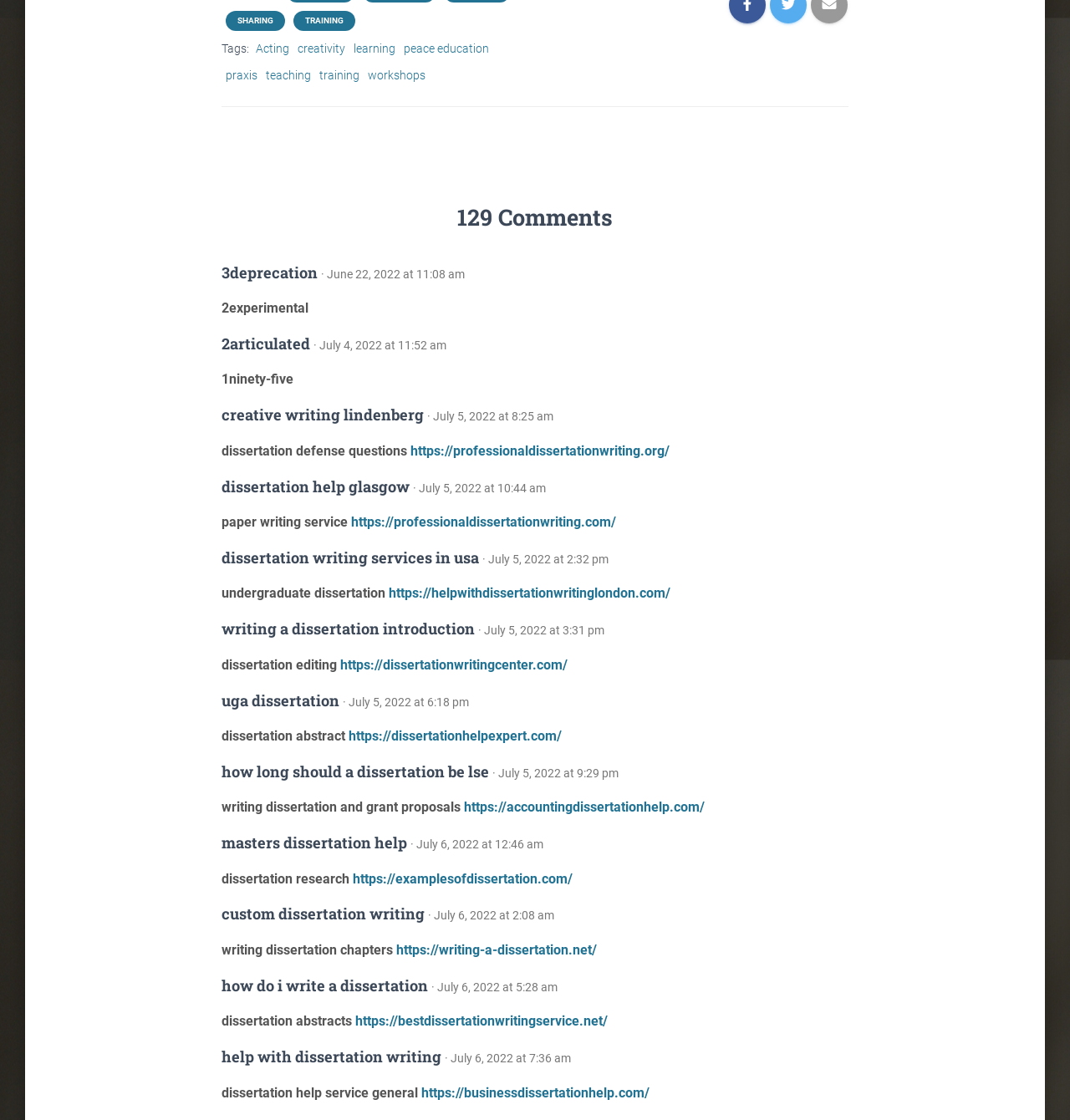Locate the bounding box coordinates of the segment that needs to be clicked to meet this instruction: "Click on the 'Acting' tag".

[0.239, 0.037, 0.27, 0.049]